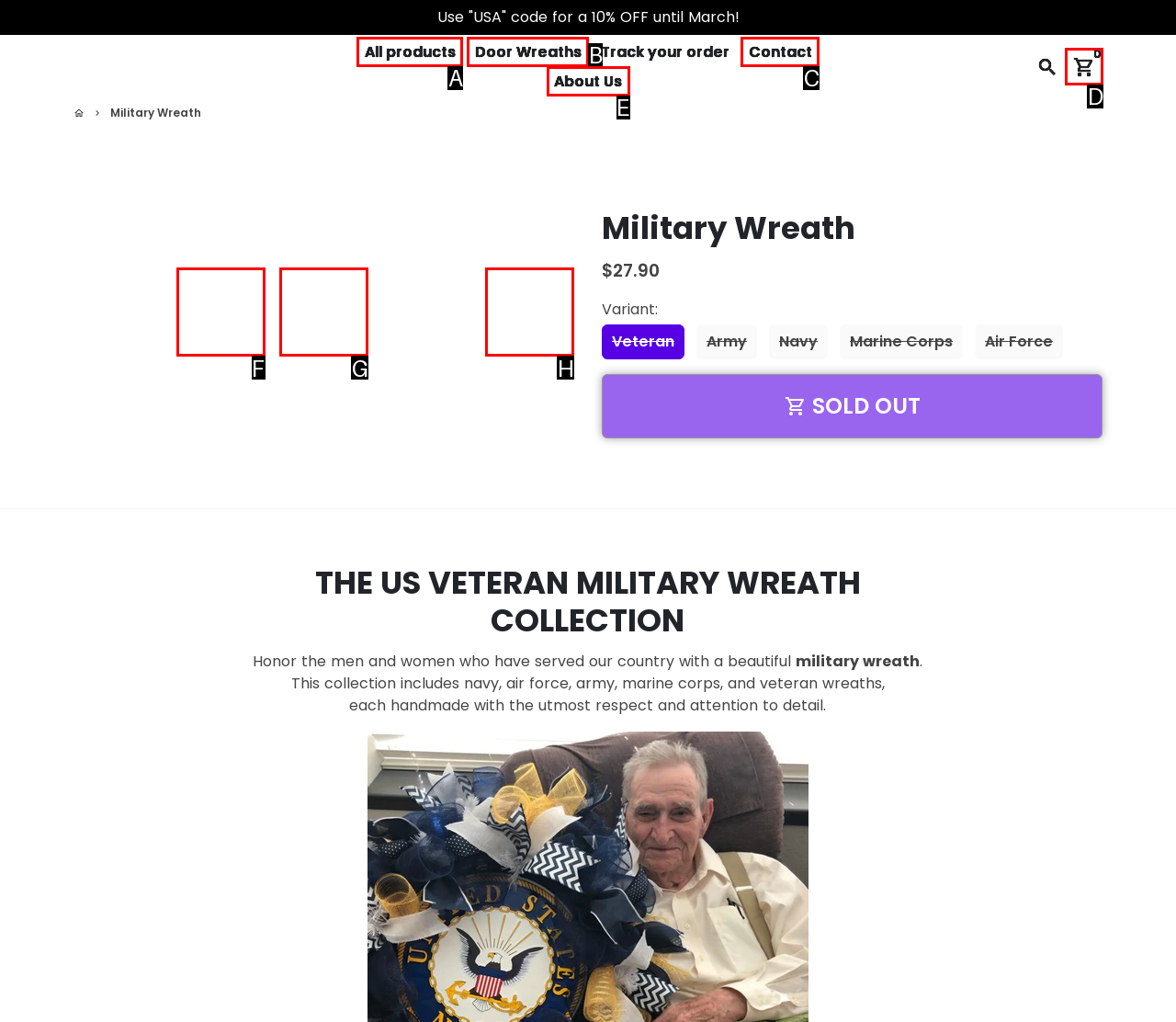To execute the task: View cart, which one of the highlighted HTML elements should be clicked? Answer with the option's letter from the choices provided.

D